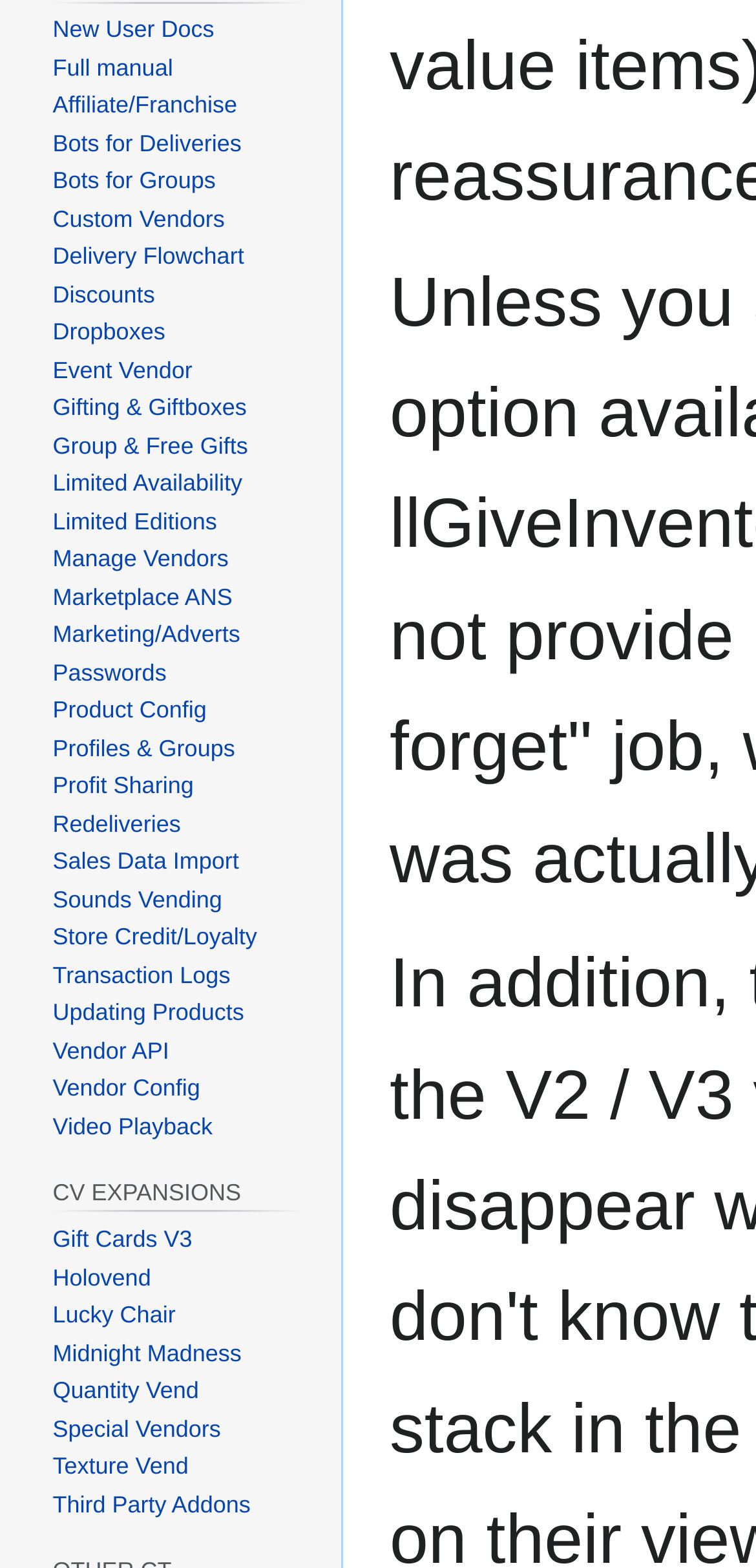Locate the bounding box coordinates of the region to be clicked to comply with the following instruction: "Learn about Bots for Deliveries". The coordinates must be four float numbers between 0 and 1, in the form [left, top, right, bottom].

[0.07, 0.083, 0.319, 0.1]